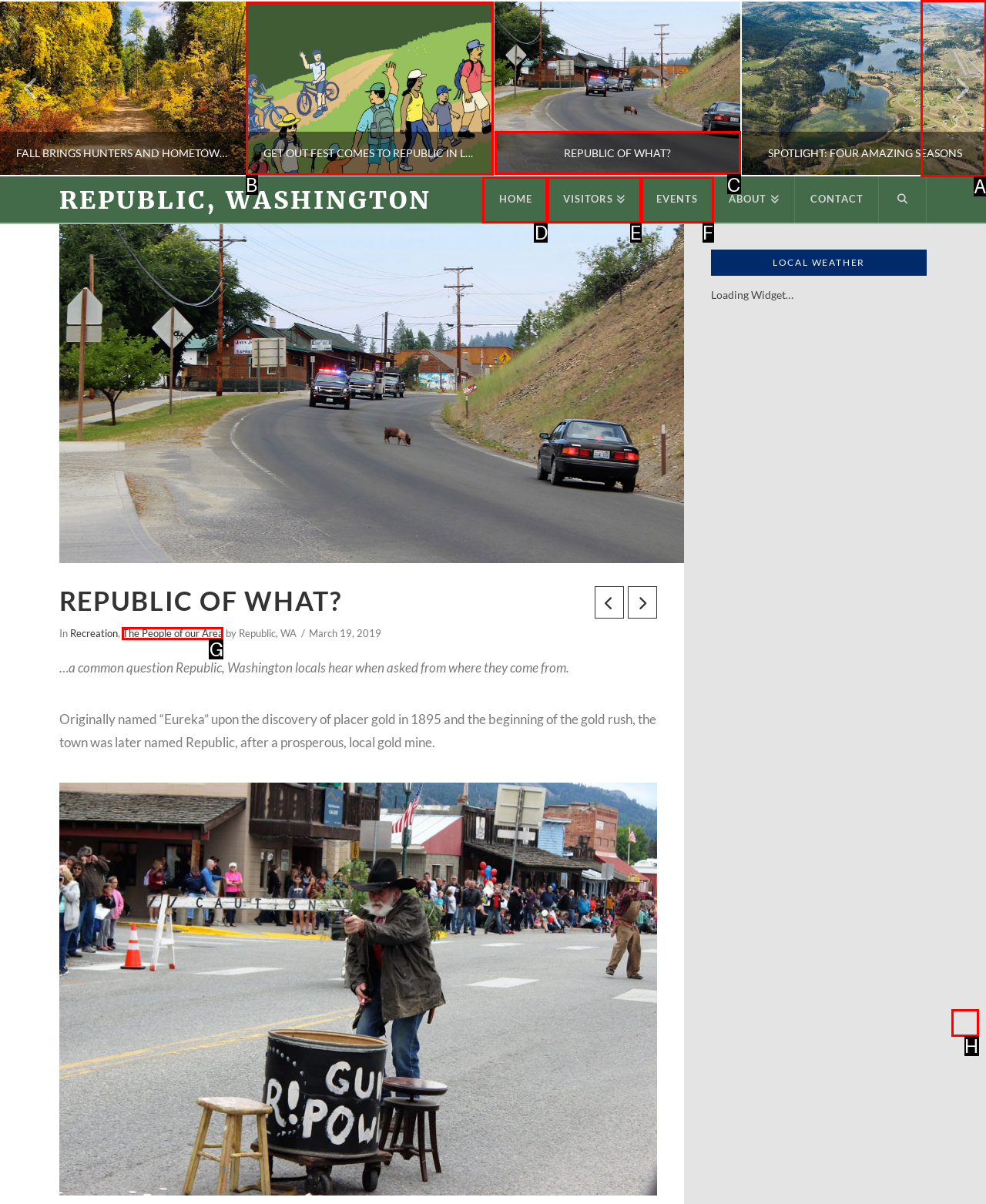Point out the correct UI element to click to carry out this instruction: Click on 'REPUBLIC OF WHAT?'
Answer with the letter of the chosen option from the provided choices directly.

C